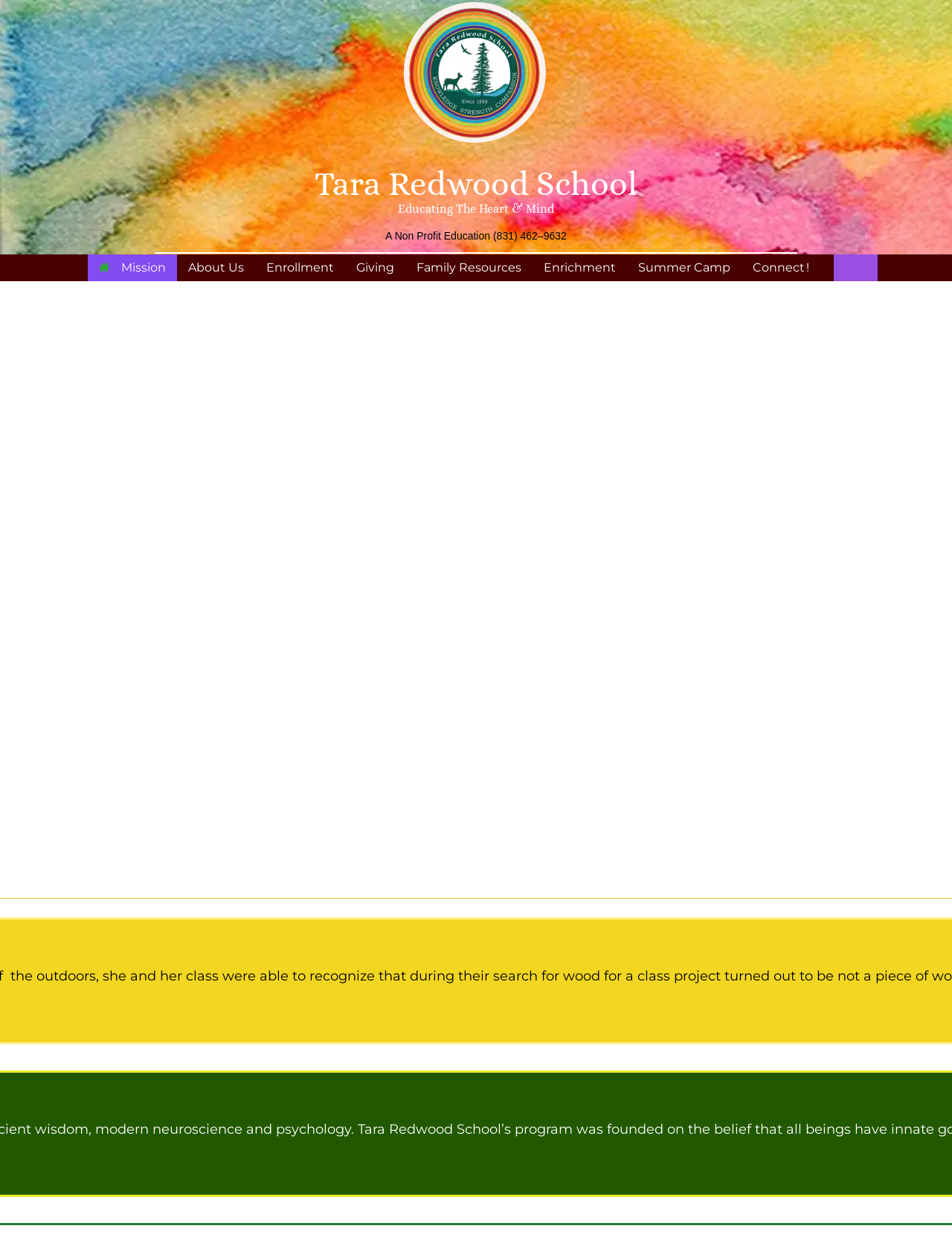Find the bounding box coordinates for the element described here: "Summer Camp".

[0.659, 0.203, 0.779, 0.225]